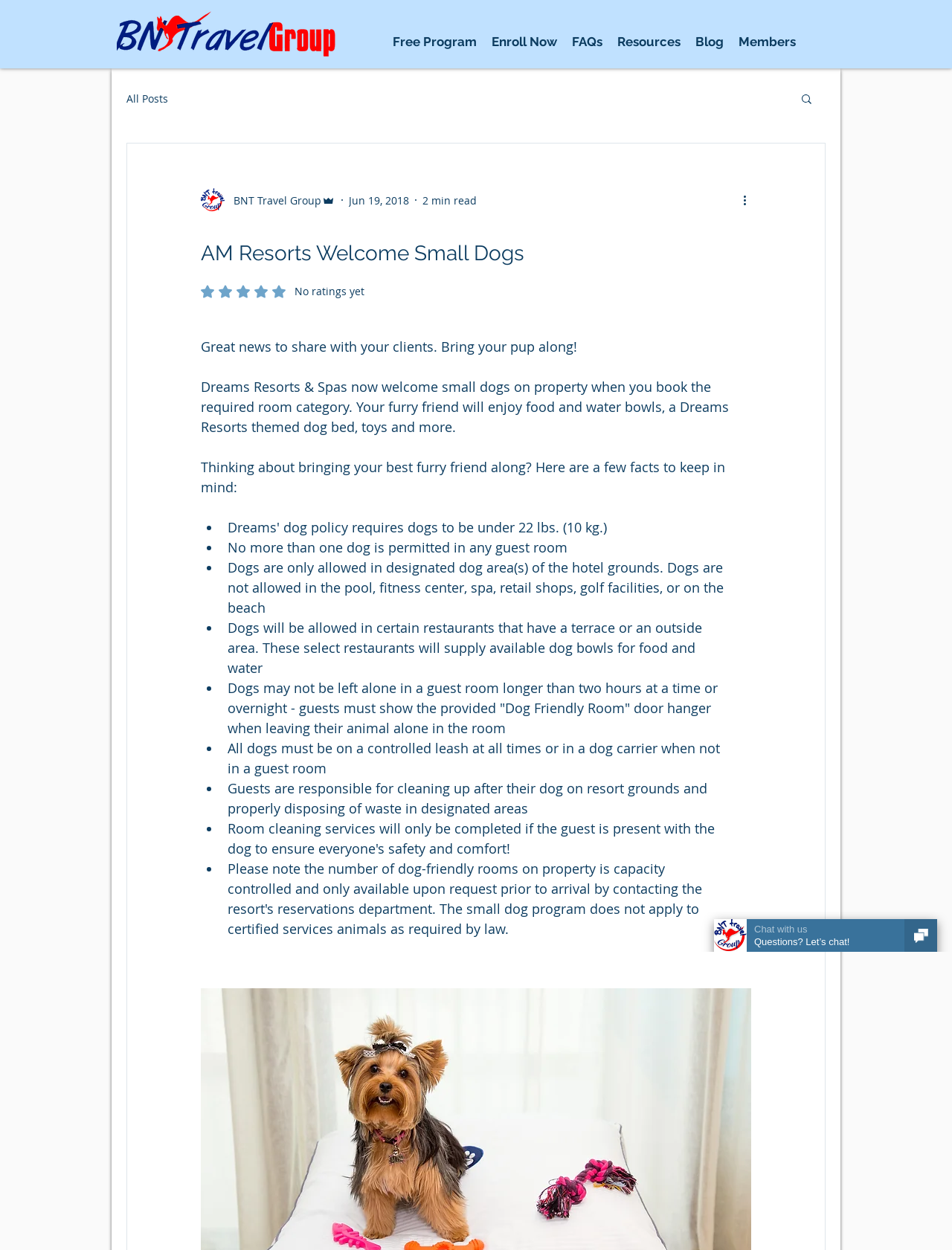Determine the coordinates of the bounding box that should be clicked to complete the instruction: "Visit 'Blog' page". The coordinates should be represented by four float numbers between 0 and 1: [left, top, right, bottom].

[0.722, 0.018, 0.768, 0.048]